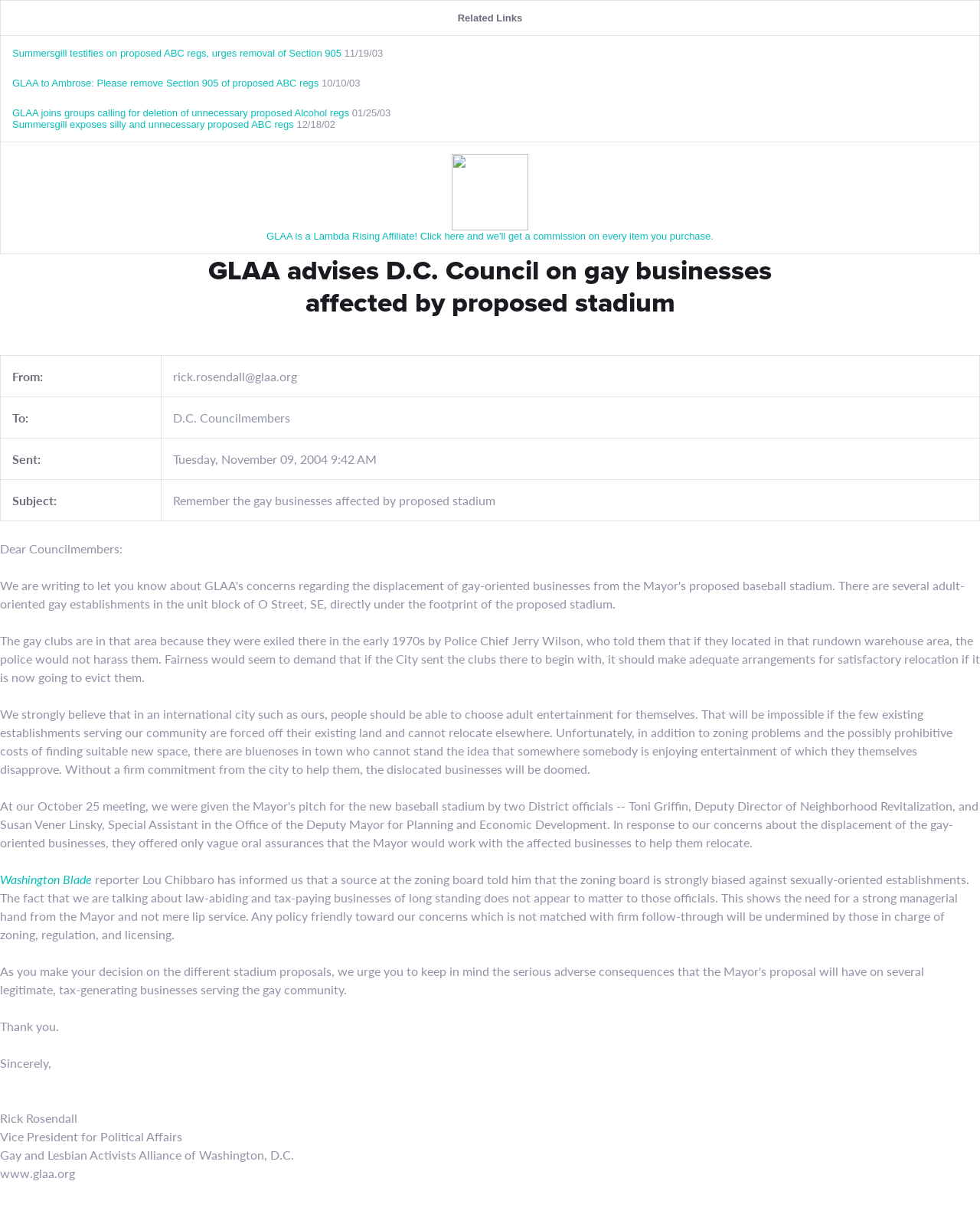Refer to the screenshot and answer the following question in detail:
What is the name of the organization?

I found the answer by looking at the bottom of the webpage, where the signature and contact information are located. The organization's name is mentioned as 'Gay and Lesbian Activists Alliance of Washington, D.C.'.